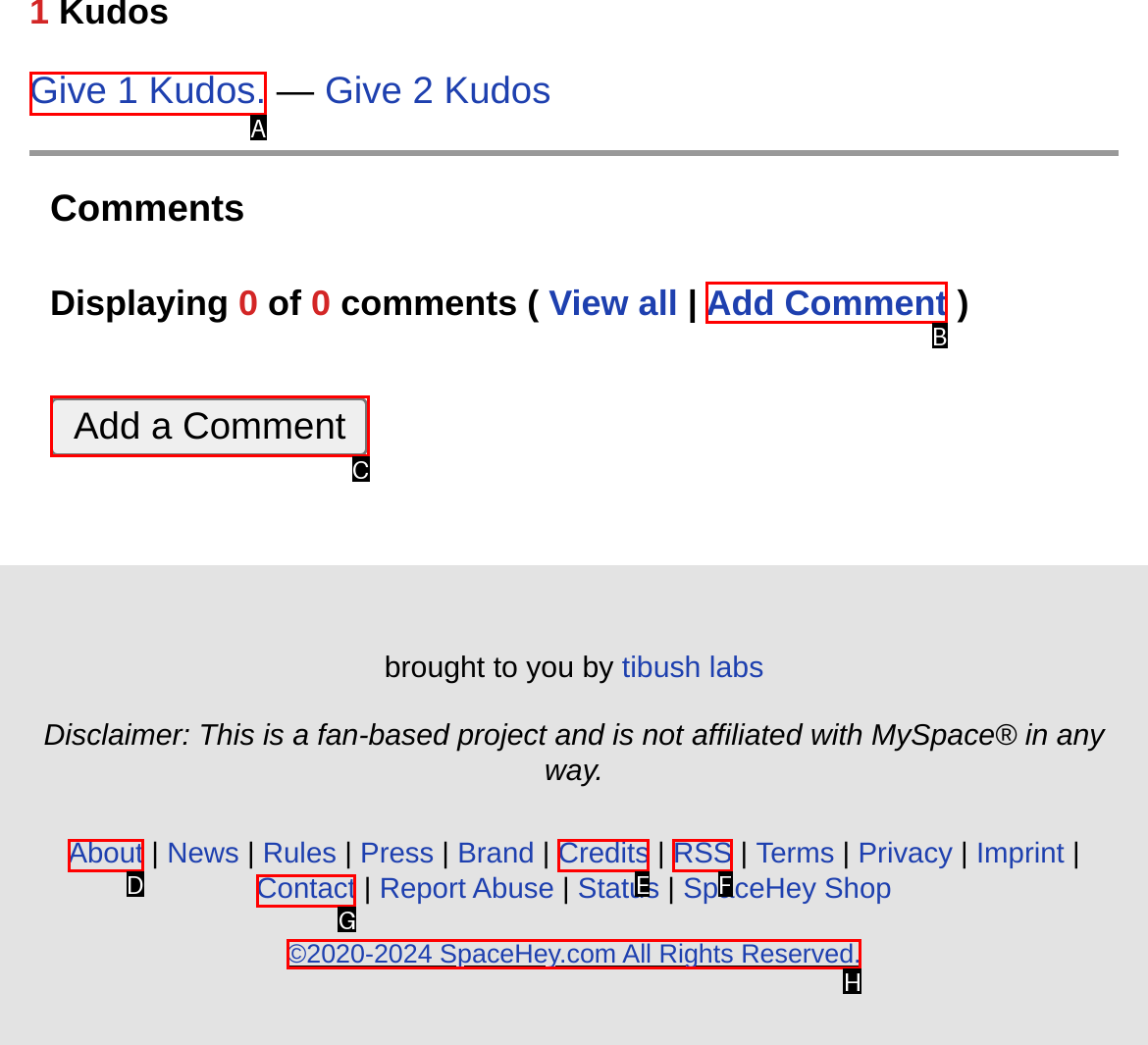Point out the HTML element that matches the following description: Give 1 Kudos.
Answer with the letter from the provided choices.

A